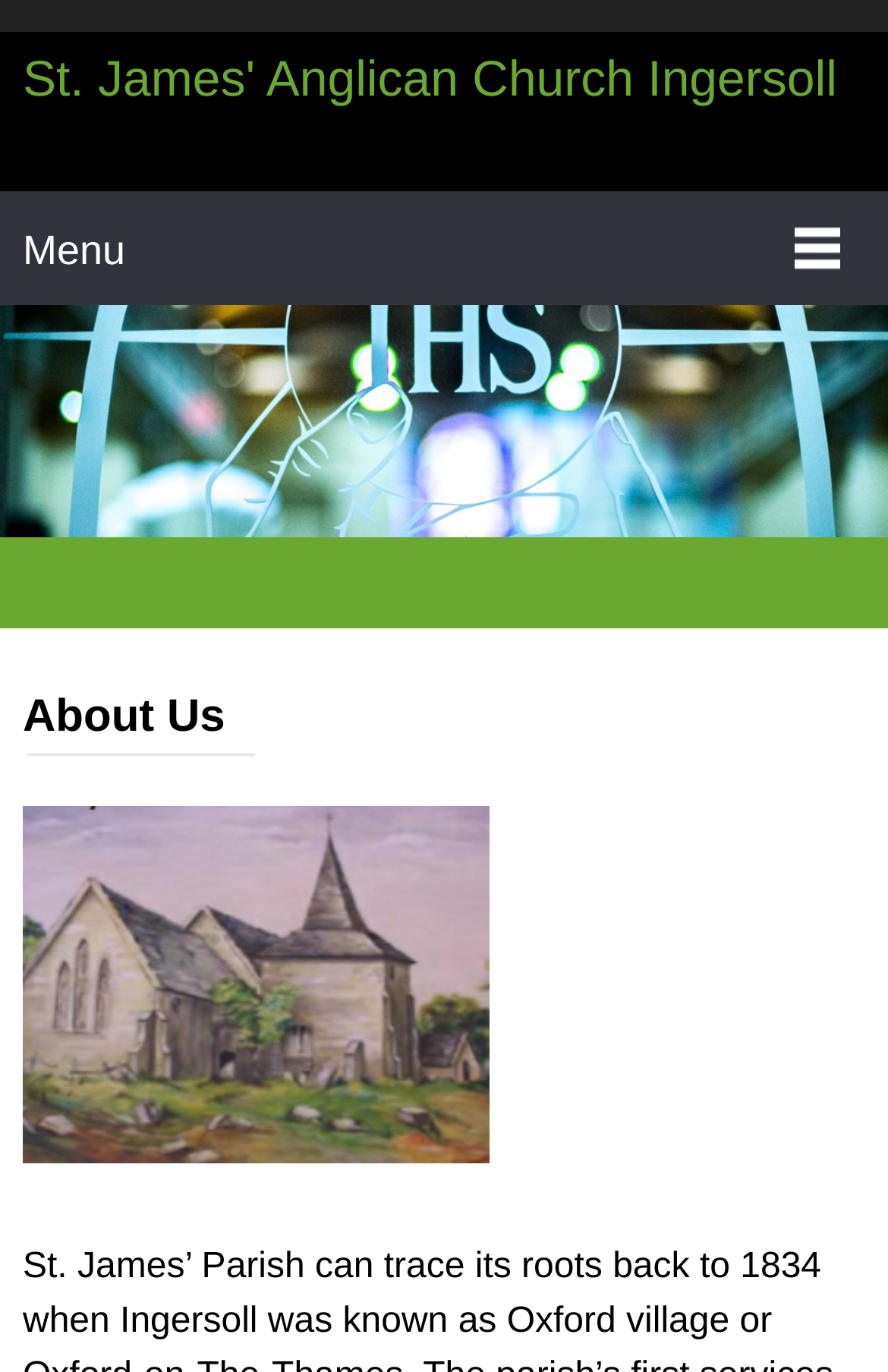What is the name of the church?
Answer the question with as much detail as possible.

By analyzing the webpage structure, I found a link with the text 'St. James' Anglican Church Ingersoll' which is likely to be the name of the church.